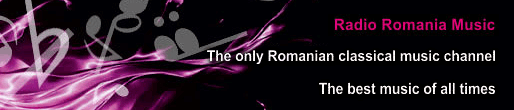Refer to the image and provide an in-depth answer to the question: 
What type of music does the channel promote?

The question inquires about the type of music promoted by the channel. According to the caption, the channel is dedicated to classical music, as it is described as 'the sole Romanian classical music channel'.